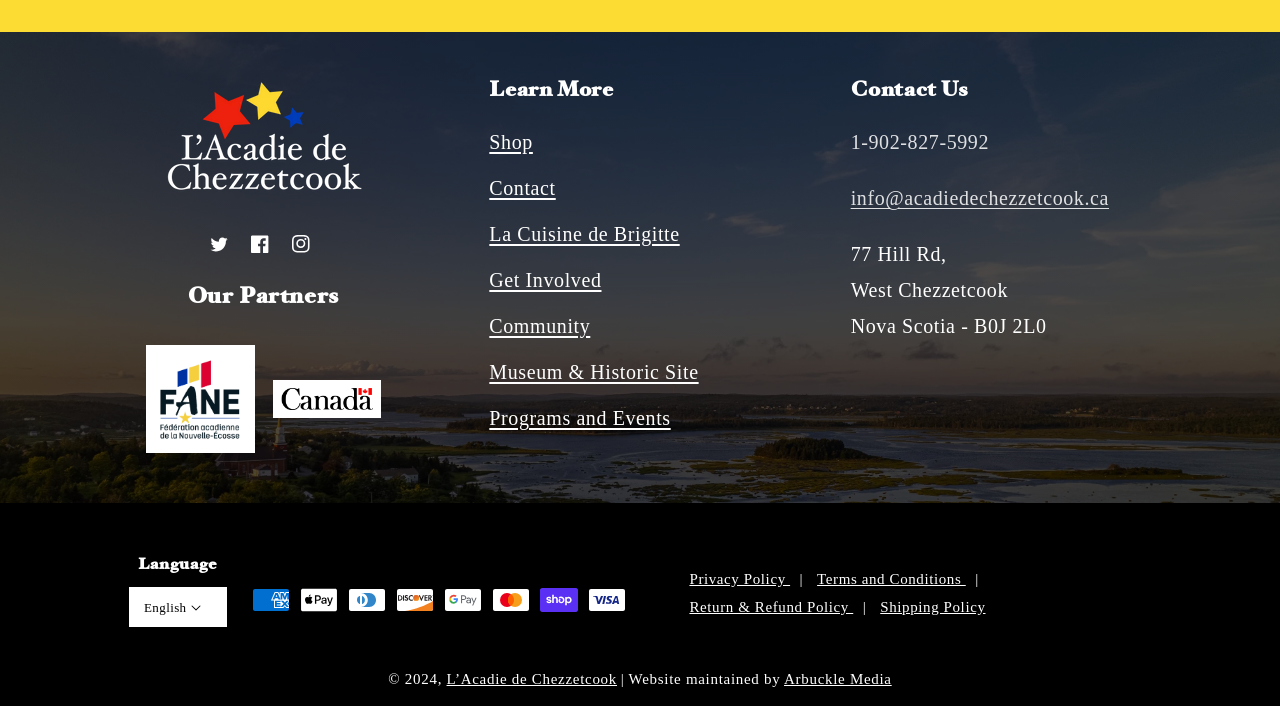Please indicate the bounding box coordinates for the clickable area to complete the following task: "Learn more about the museum". The coordinates should be specified as four float numbers between 0 and 1, i.e., [left, top, right, bottom].

[0.382, 0.116, 0.618, 0.147]